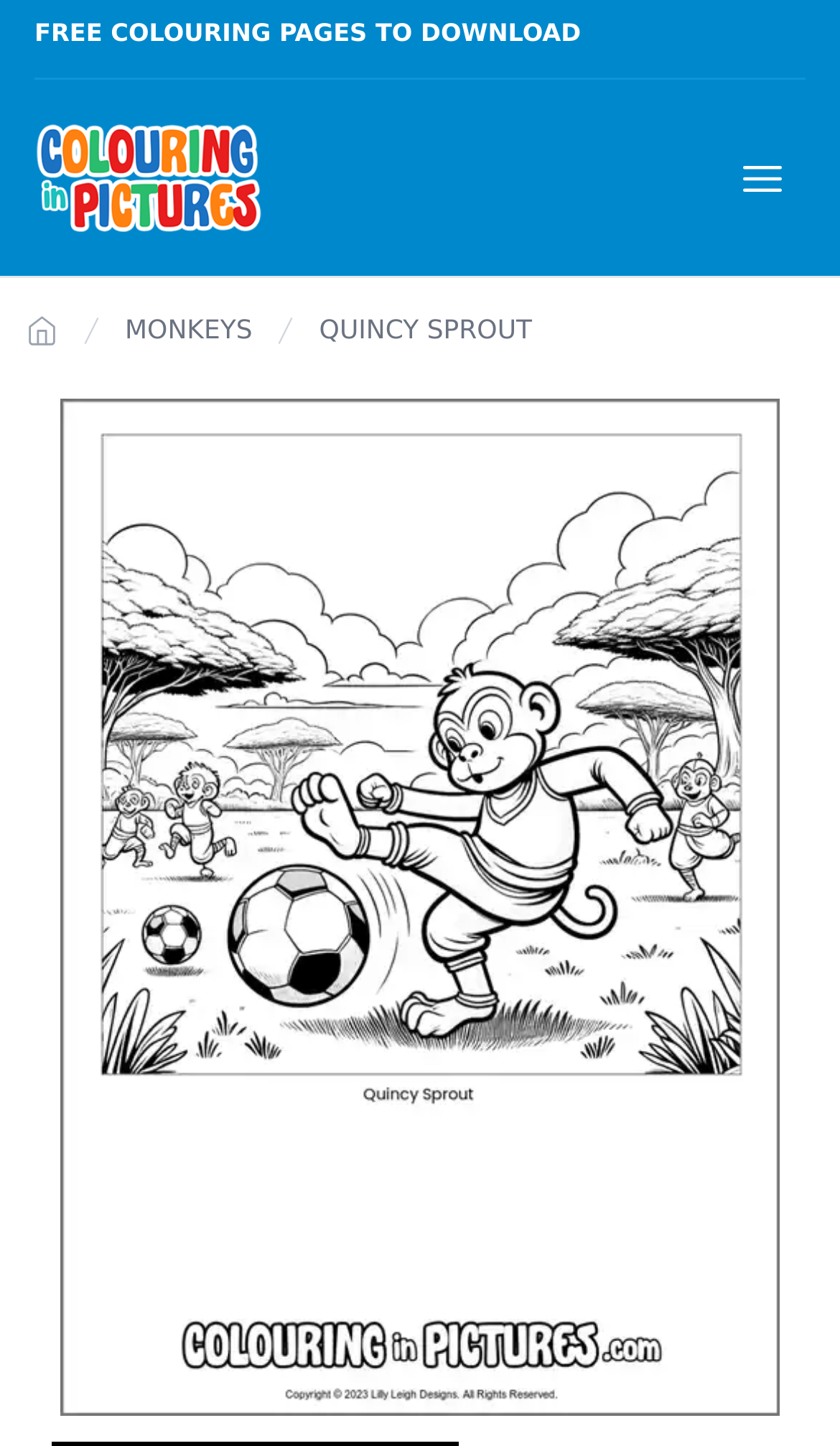What is the theme of the colouring page?
Please respond to the question with a detailed and informative answer.

The colouring page is an image of a monkey, and it is described as a 'free printable monkey colouring in picture of Quincy Sprout'.